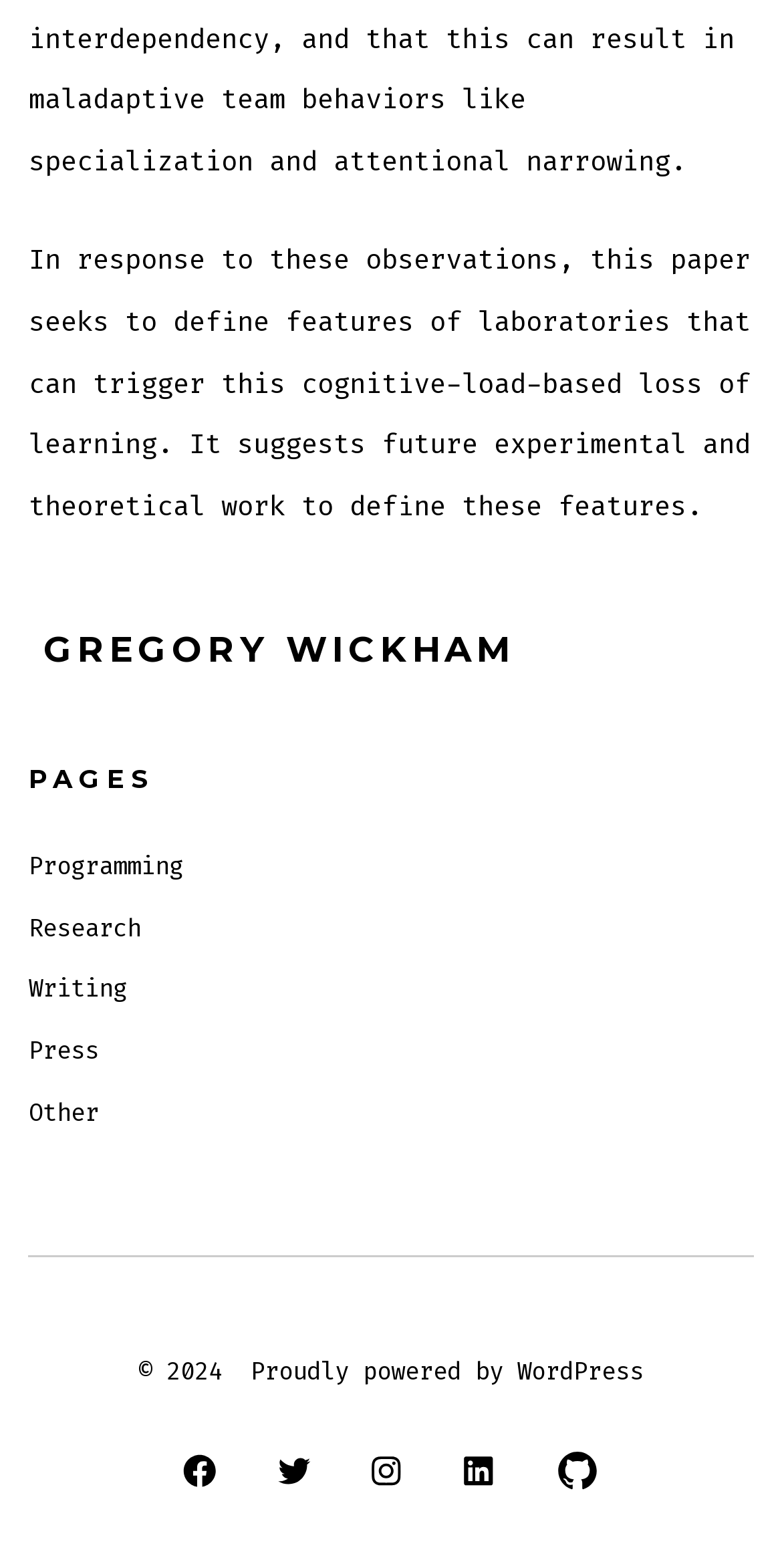Please determine the bounding box coordinates for the element that should be clicked to follow these instructions: "open Facebook in a new tab".

[0.207, 0.914, 0.305, 0.963]